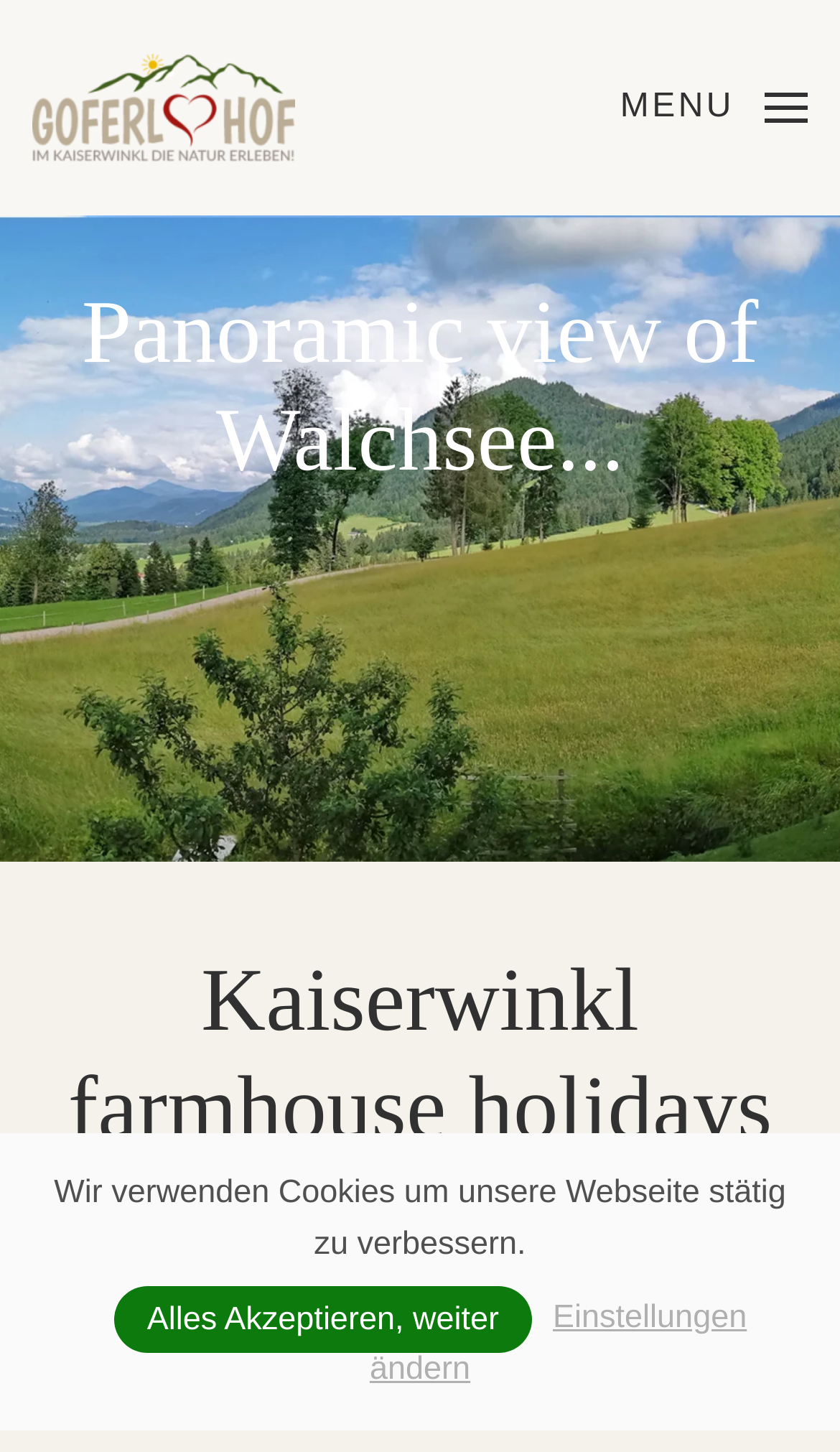Where are the holidays located?
Give a one-word or short-phrase answer derived from the screenshot.

Walchsee